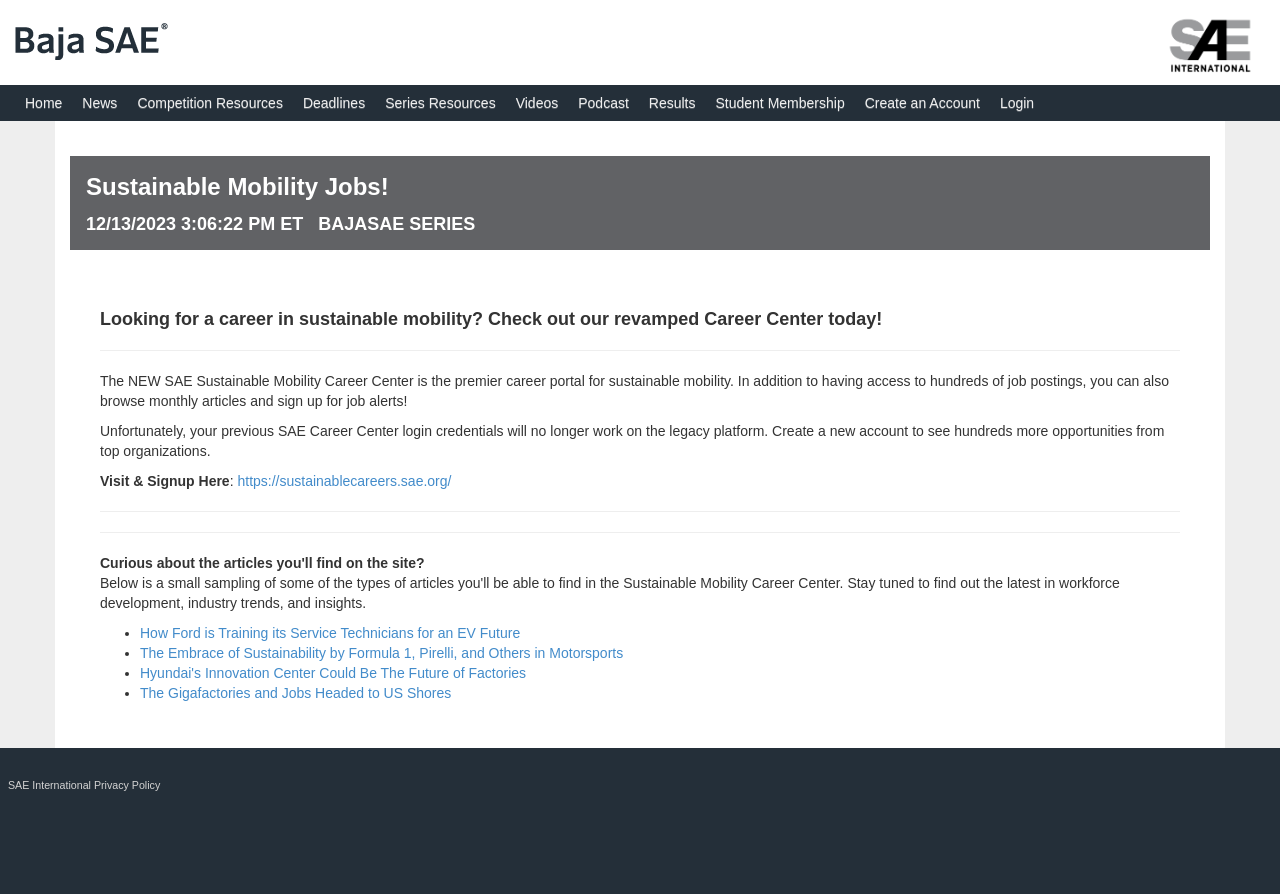Identify the bounding box coordinates of the clickable region to carry out the given instruction: "Read about How Ford is Training its Service Technicians for an EV Future".

[0.109, 0.699, 0.406, 0.717]